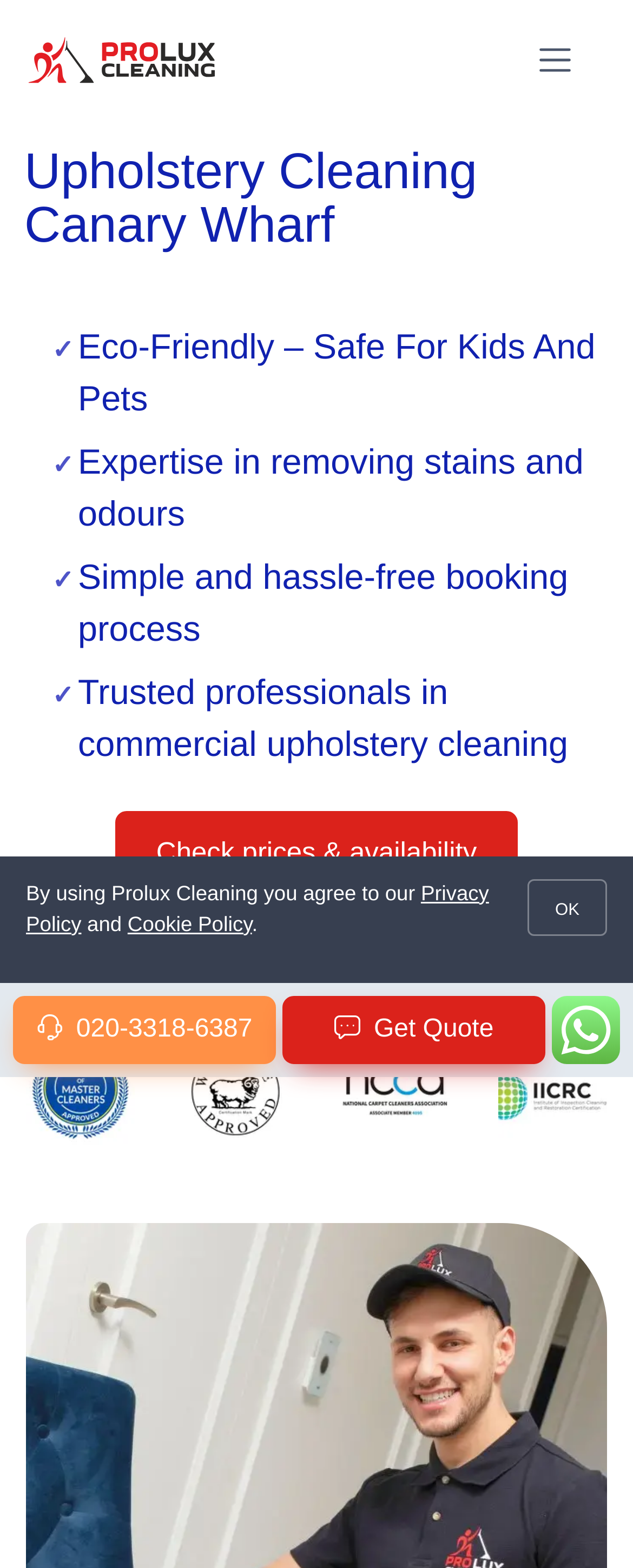Please identify the bounding box coordinates of the clickable region that I should interact with to perform the following instruction: "Click the Prolux Cleaning logo". The coordinates should be expressed as four float numbers between 0 and 1, i.e., [left, top, right, bottom].

[0.038, 0.023, 0.346, 0.054]